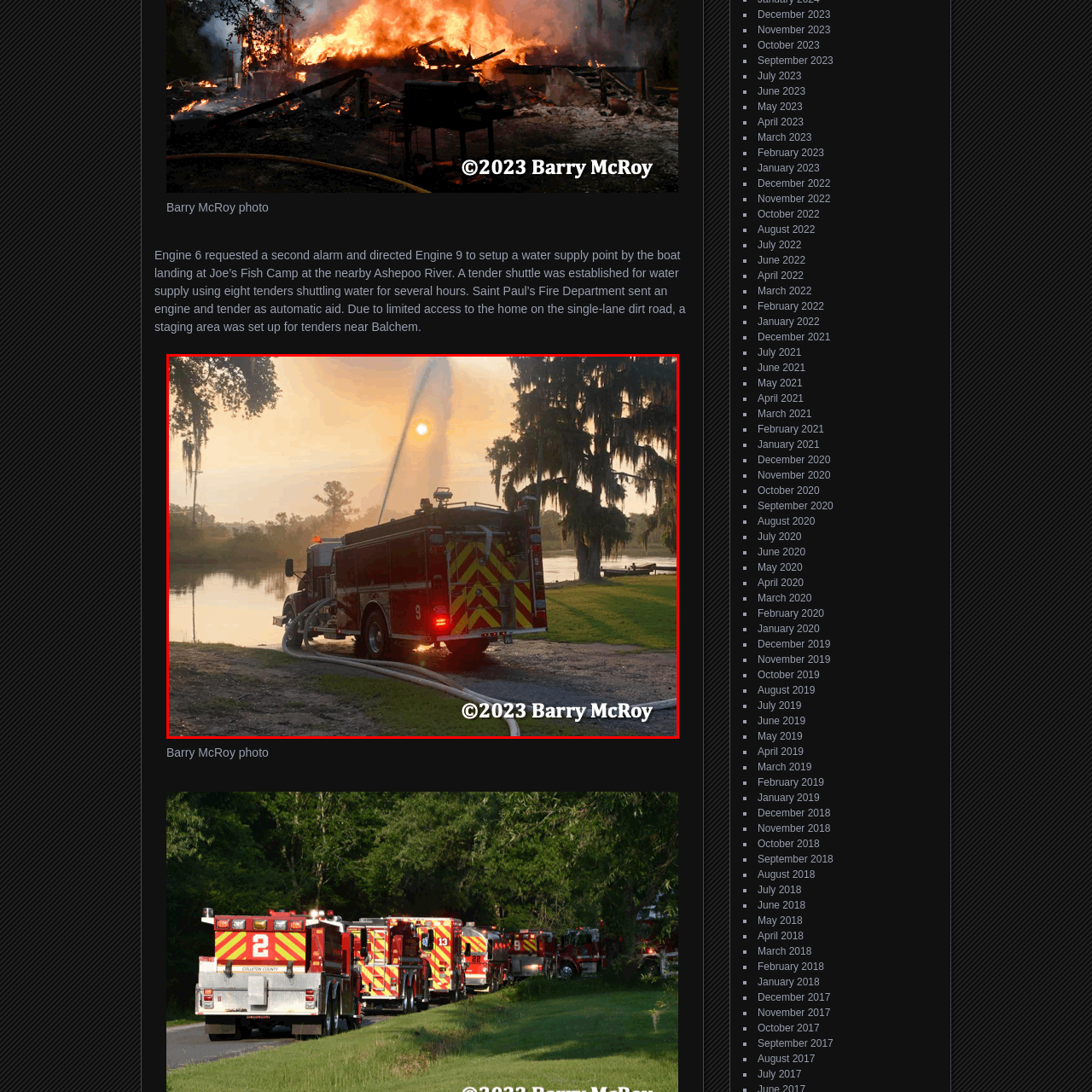Describe in detail the visual content enclosed by the red bounding box.

In this striking photograph taken by Barry McRoy, a fire truck is seen working diligently near a serene waterway, likely responding to an emergency. The vehicle, prominently marked with the number "9," is positioned on the grassy bank of the Ashepoo River with its hoses deployed, indicating that it is engaged in a firefighting operation. 

Behind the truck, the sun sets dramatically, casting a golden hue over the scene. The warm sunlight filters through the mist created by the water spray, adding a surreal quality to the image. Tall trees draped in Spanish moss frame the background, enhancing the Southern landscape's tranquil yet urgent atmosphere. This photo not only captures the essential role of fire services in community safety but also illustrates the beauty of the natural environment against a backdrop of human endeavor. 

The image is part of McRoy's ongoing documentation of fire scenes, showcasing the intersection of nature and emergency response.